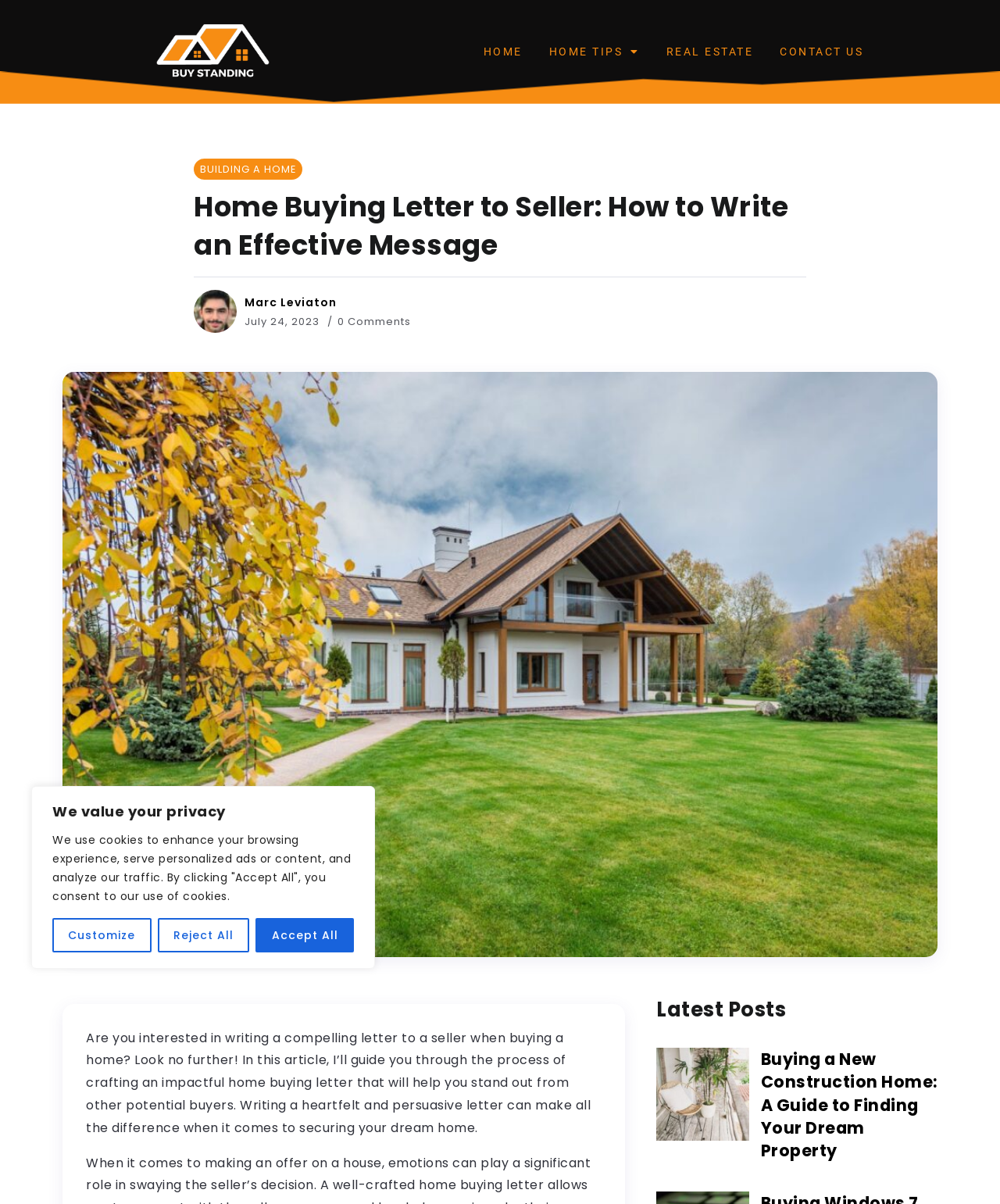Examine the screenshot and answer the question in as much detail as possible: How many links are there in the main navigation menu?

I counted the links in the main navigation menu at the top of the page, which are 'HOME', 'HOME TIPS', 'REAL ESTATE', and 'CONTACT US', totaling 4 links.